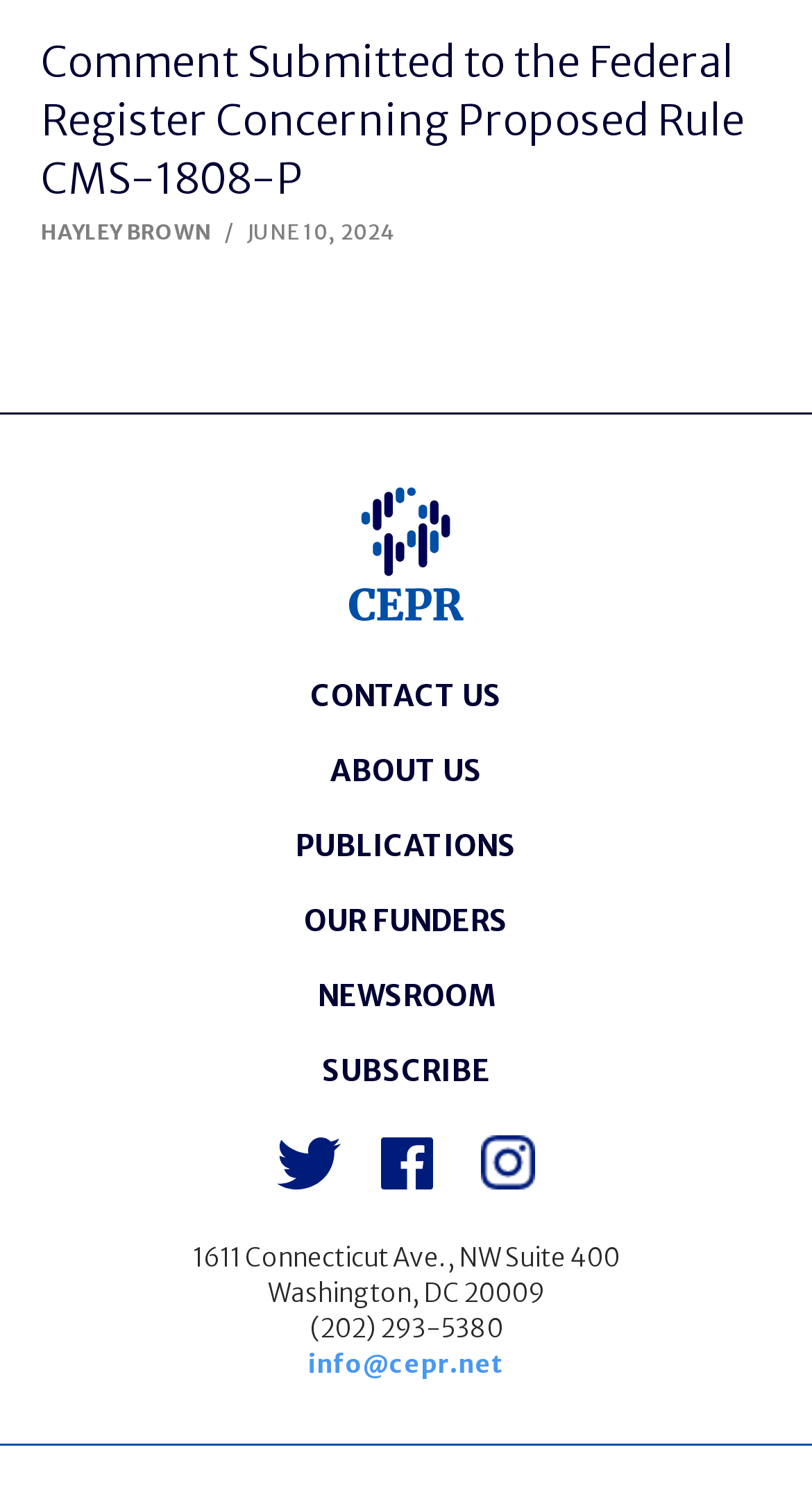How many links are there in the navigation menu?
Please give a detailed and elaborate answer to the question based on the image.

I counted the number of links in the navigation menu by looking at the links 'CONTACT US', 'ABOUT US', 'PUBLICATIONS', 'OUR FUNDERS', 'NEWSROOM', 'SUBSCRIBE', and found that there are 7 links in total.